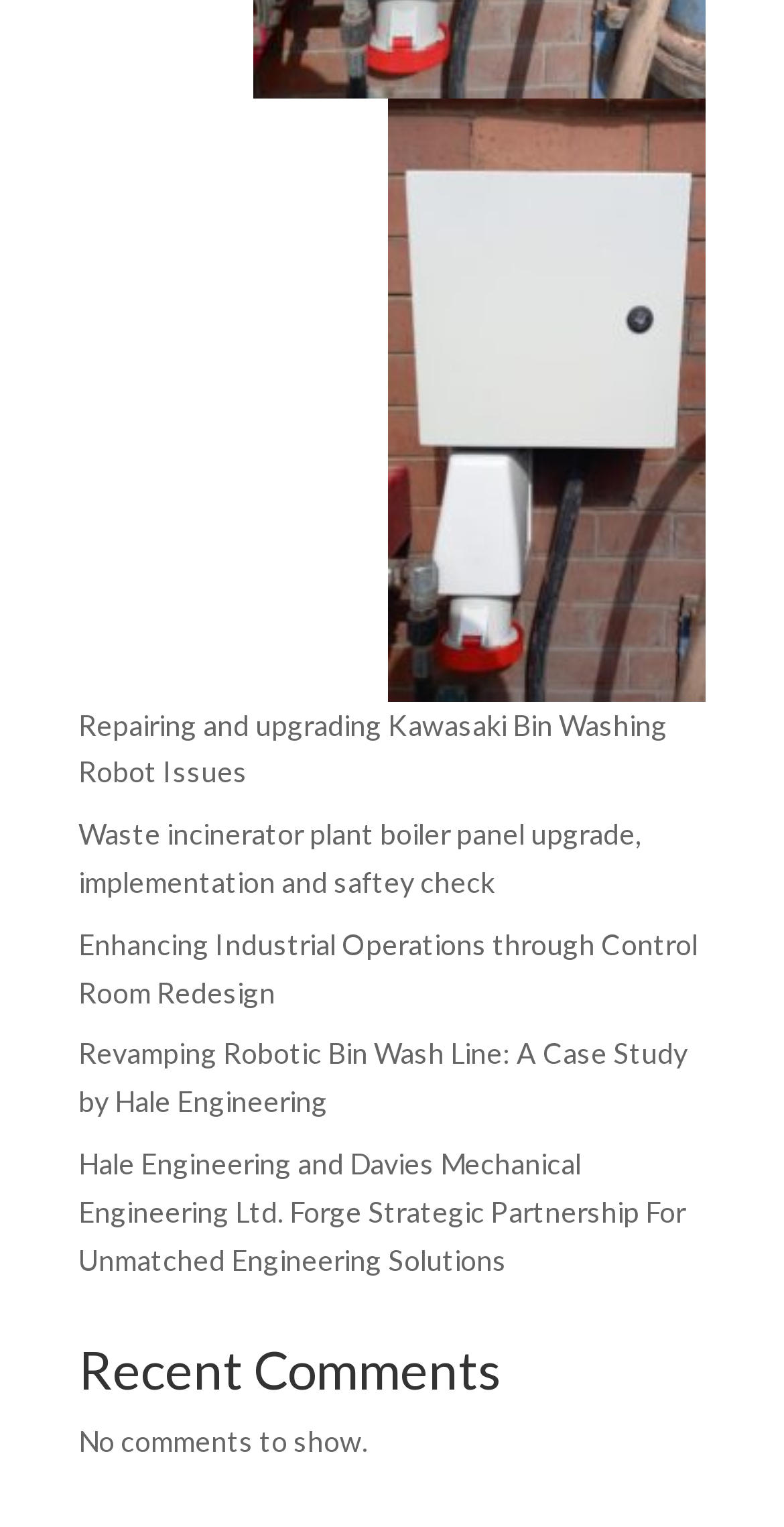What is the title of the last link on the webpage?
Using the image, give a concise answer in the form of a single word or short phrase.

Hale Engineering and Davies Mechanical Engineering Ltd. Forge Strategic Partnership